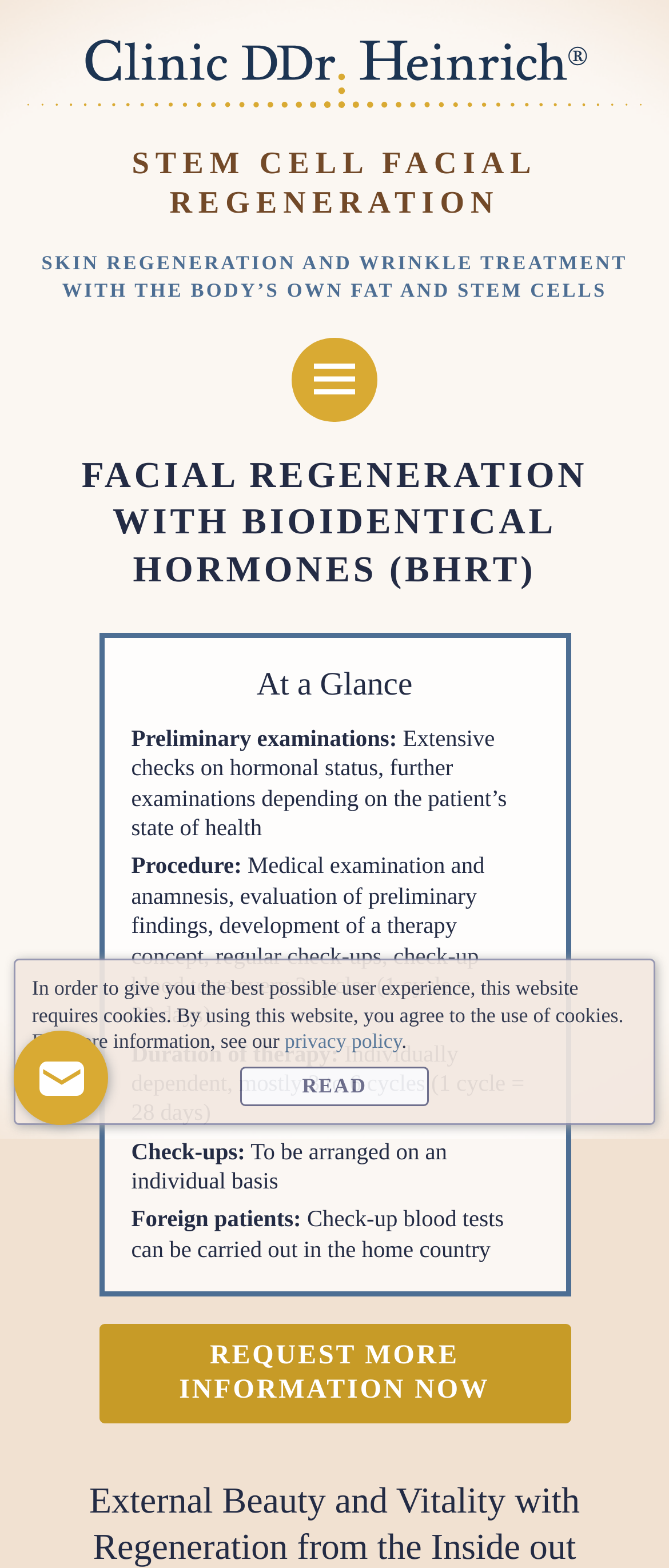How often are check-up blood tests required?
Using the information presented in the image, please offer a detailed response to the question.

According to the webpage, check-up blood tests are required every 3 cycles, where 1 cycle is equal to 28 days. This information is provided under the 'Duration of therapy' section.